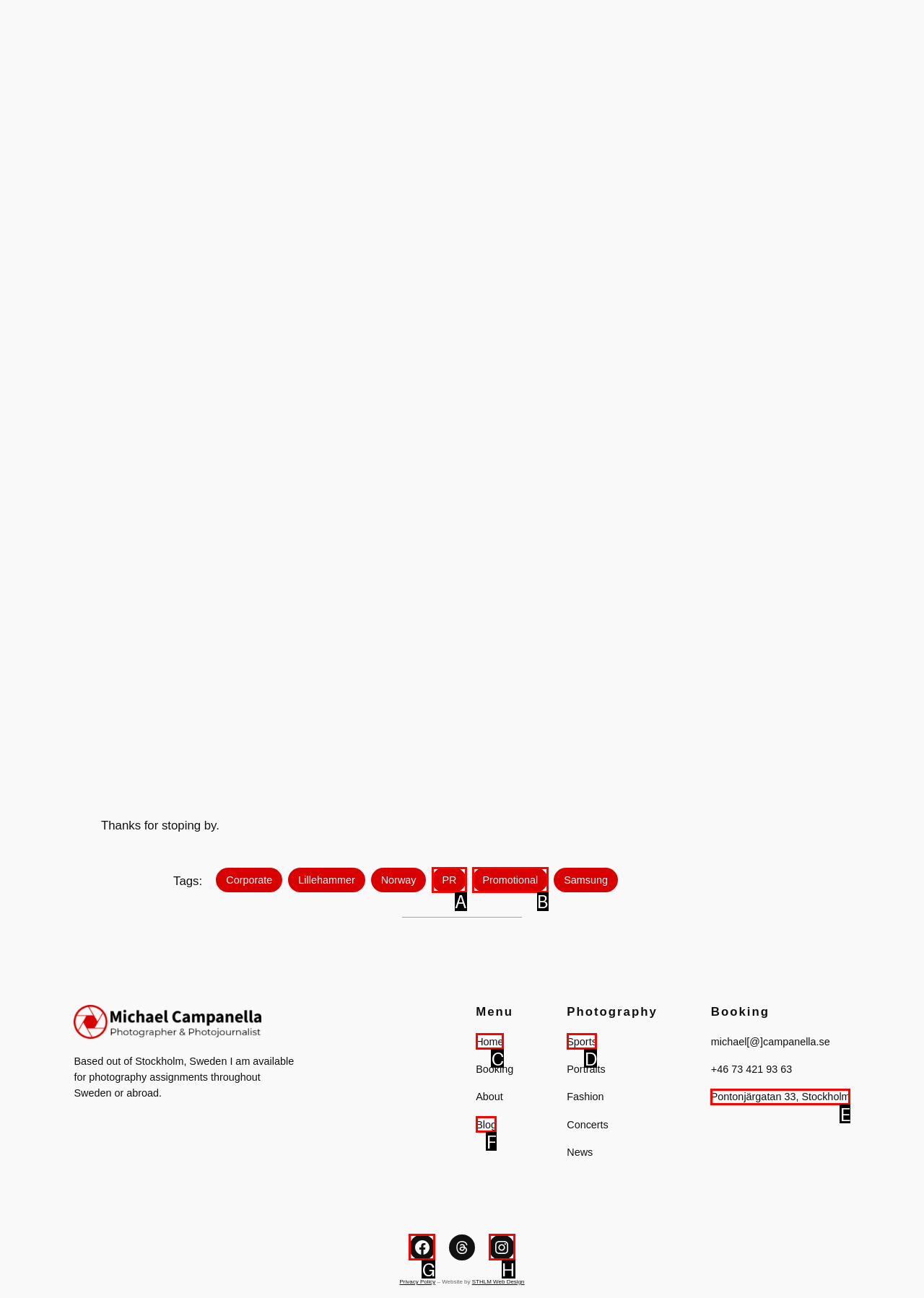Select the letter that aligns with the description: Pontonjärgatan 33, Stockholm. Answer with the letter of the selected option directly.

E